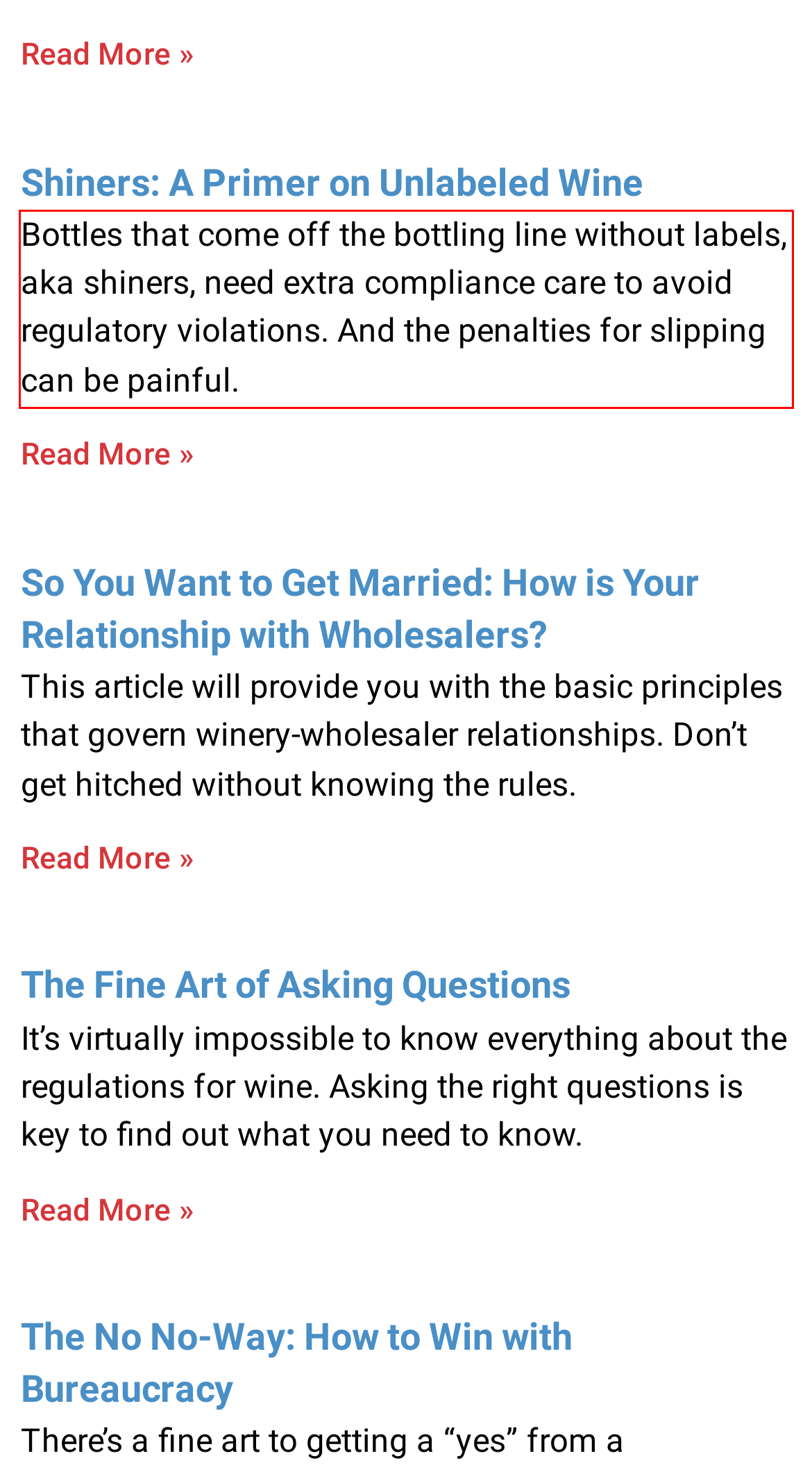Analyze the screenshot of the webpage that features a red bounding box and recognize the text content enclosed within this red bounding box.

Bottles that come off the bottling line without labels, aka shiners, need extra compliance care to avoid regulatory violations. And the penalties for slipping can be painful.